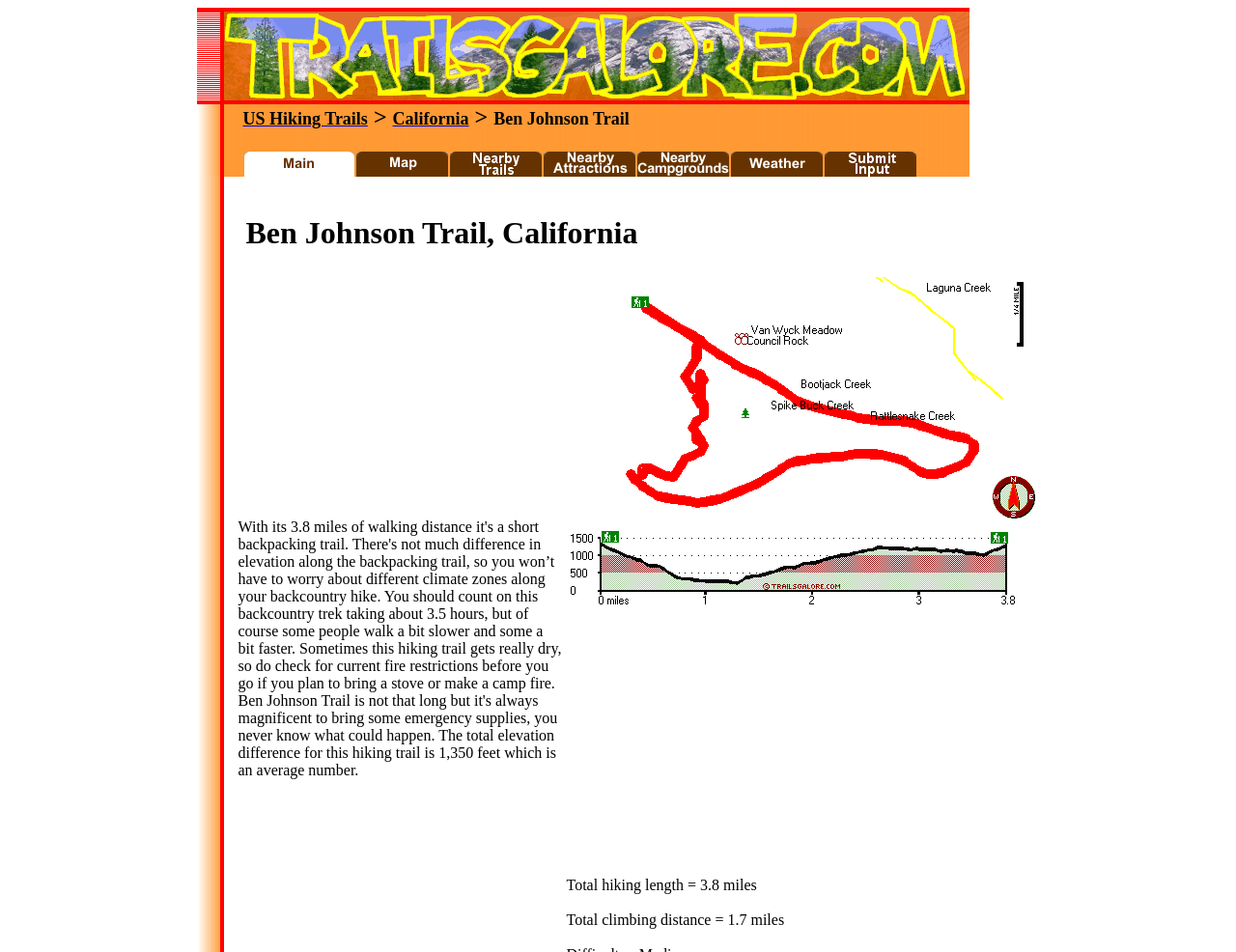Determine the bounding box coordinates of the region I should click to achieve the following instruction: "click the link to US Hiking Trails". Ensure the bounding box coordinates are four float numbers between 0 and 1, i.e., [left, top, right, bottom].

[0.196, 0.117, 0.298, 0.134]